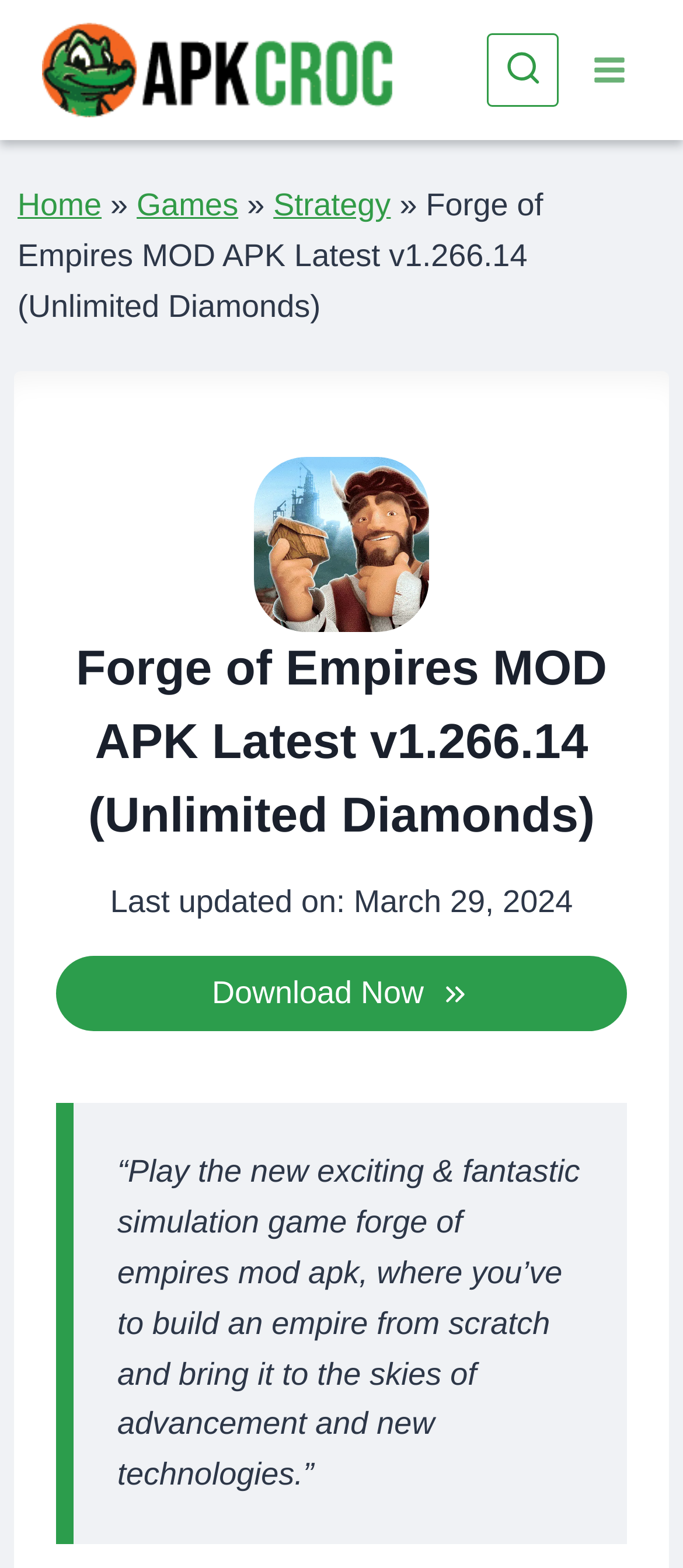What is the genre of the game?
Provide a thorough and detailed answer to the question.

The genre of the game can be found in the breadcrumbs navigation section, where it is written as 'Strategy'. This suggests that the game belongs to the strategy genre.